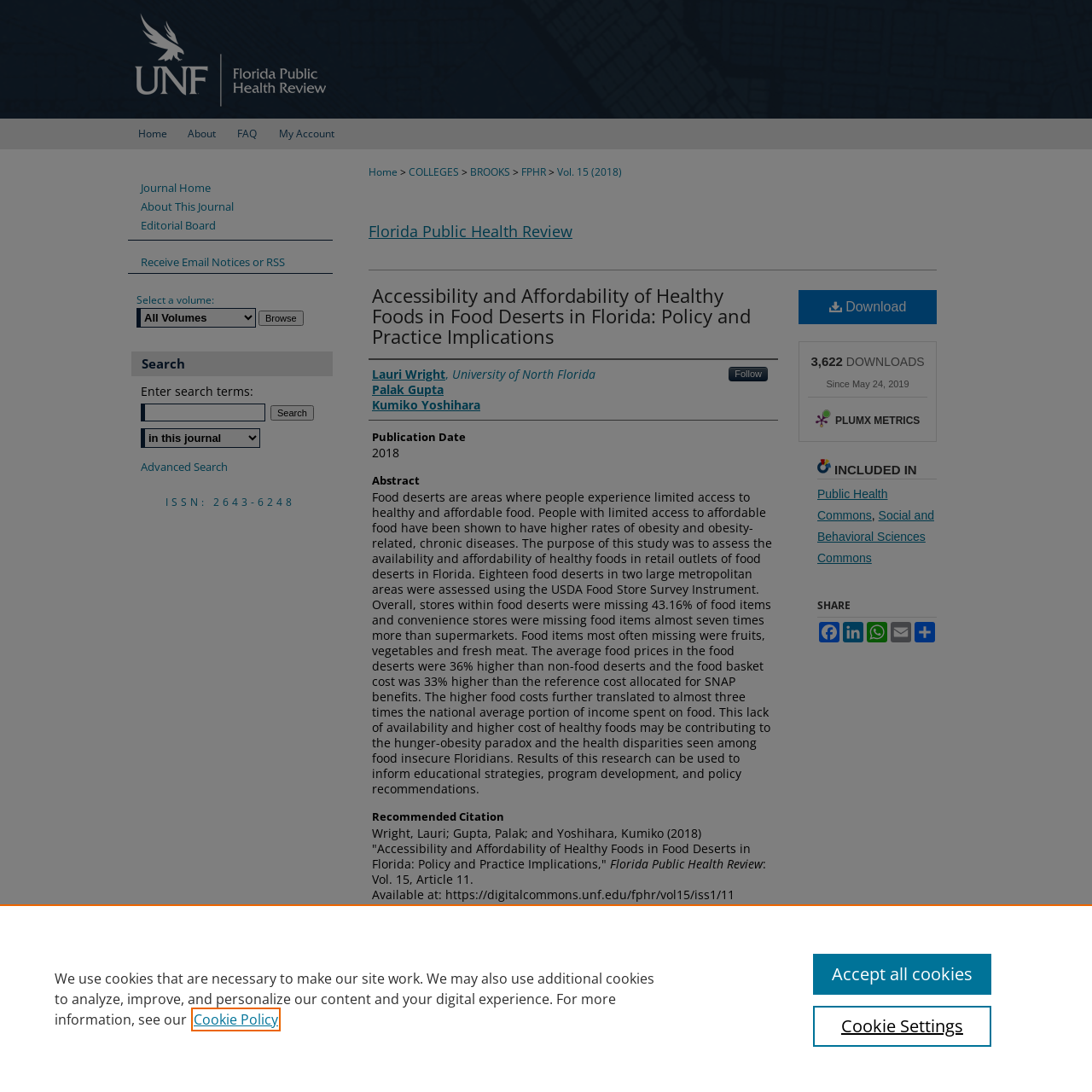Please determine the headline of the webpage and provide its content.

Florida Public Health Review